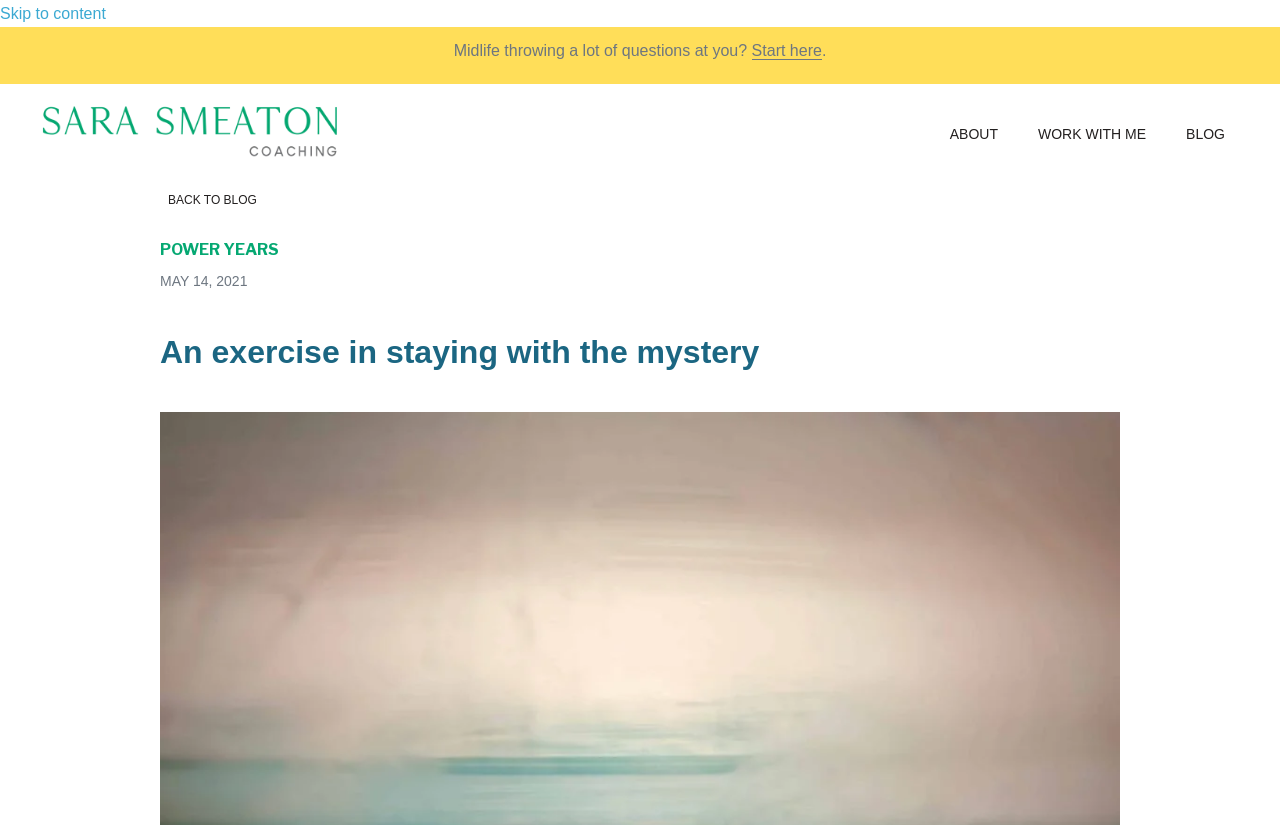Identify the bounding box coordinates for the UI element described as follows: "Home". Ensure the coordinates are four float numbers between 0 and 1, formatted as [left, top, right, bottom].

None